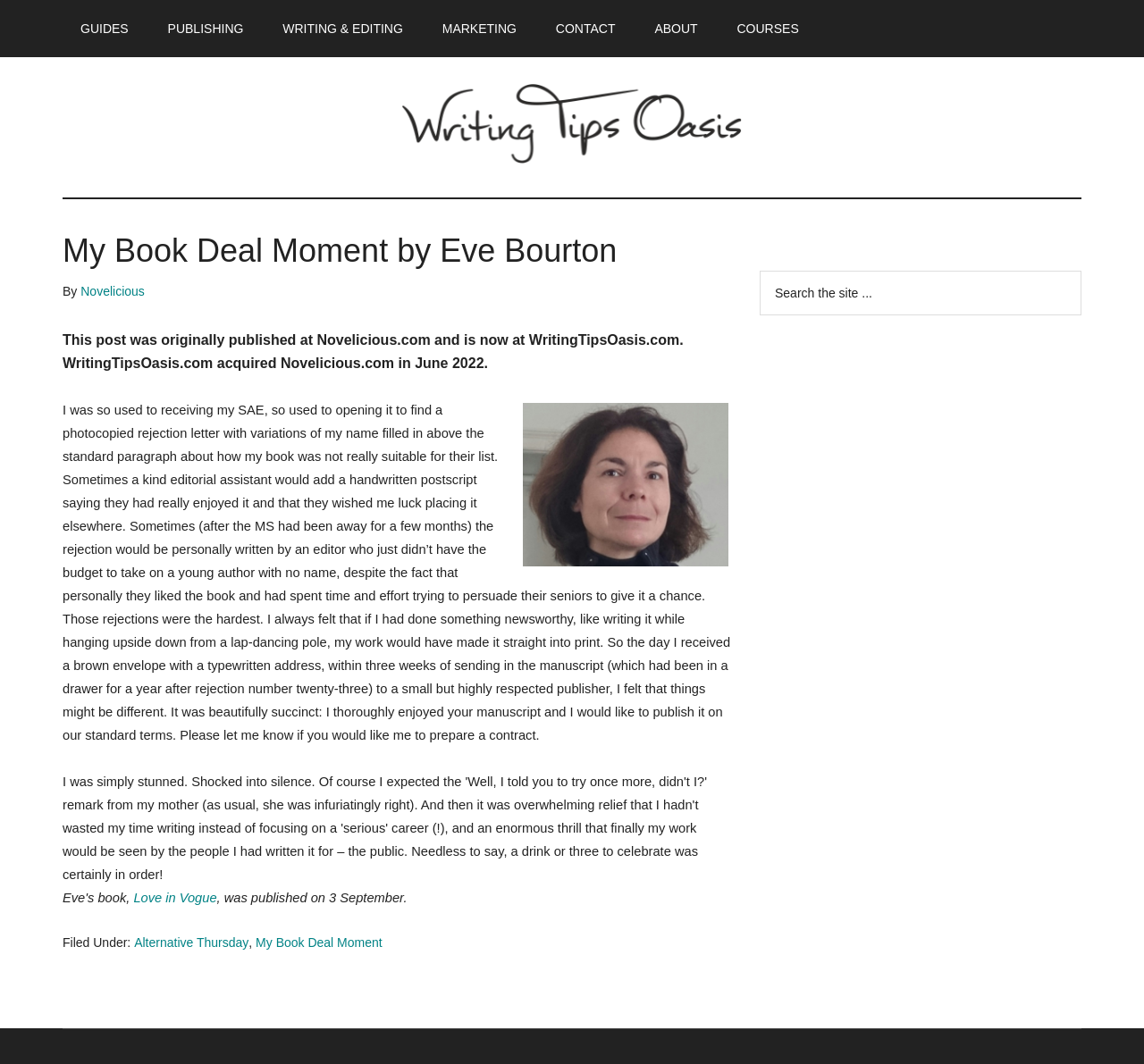Indicate the bounding box coordinates of the element that must be clicked to execute the instruction: "Search the site". The coordinates should be given as four float numbers between 0 and 1, i.e., [left, top, right, bottom].

[0.664, 0.255, 0.945, 0.297]